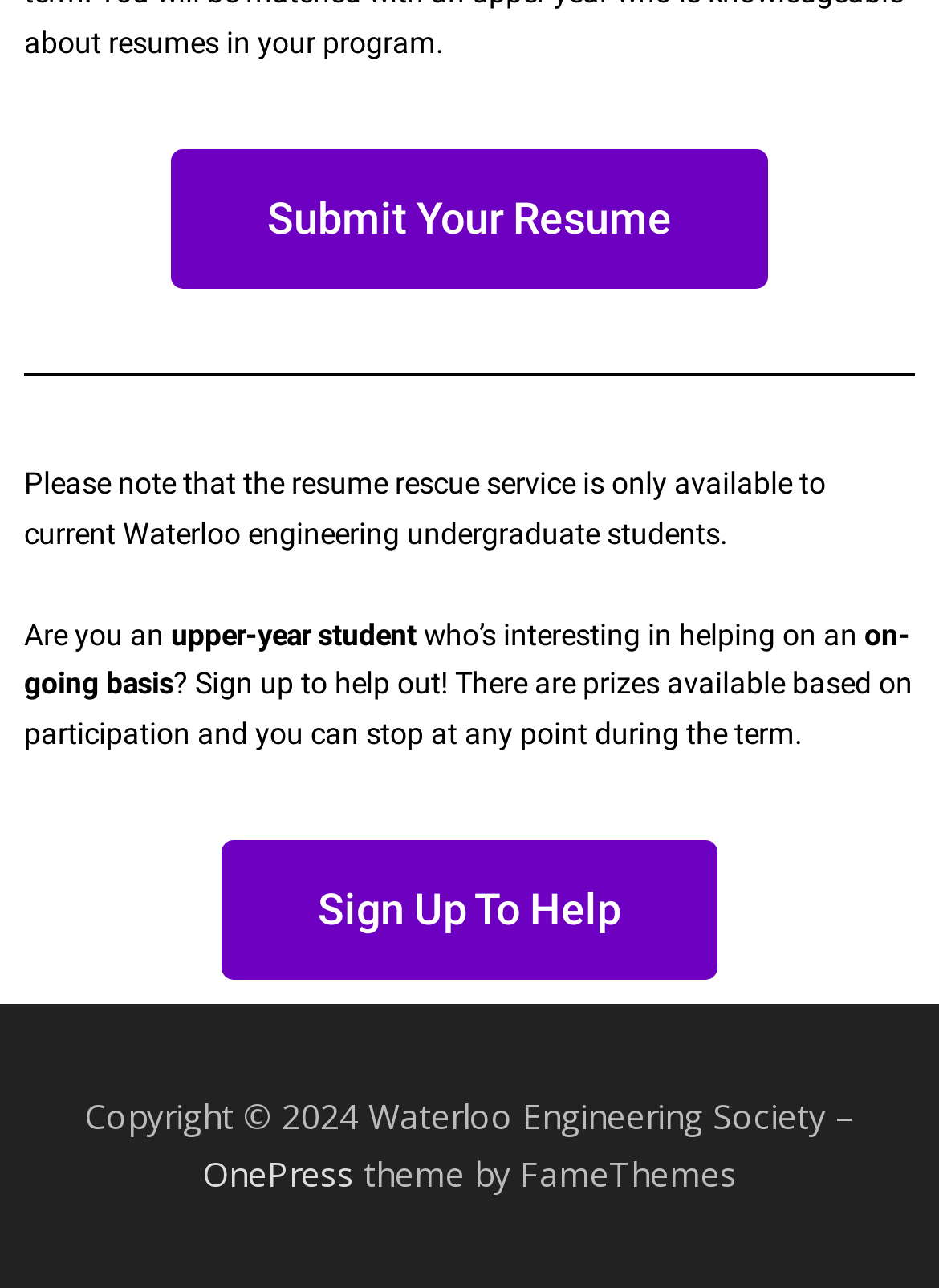Please locate the UI element described by "Sign Up To Help" and provide its bounding box coordinates.

[0.236, 0.653, 0.764, 0.761]